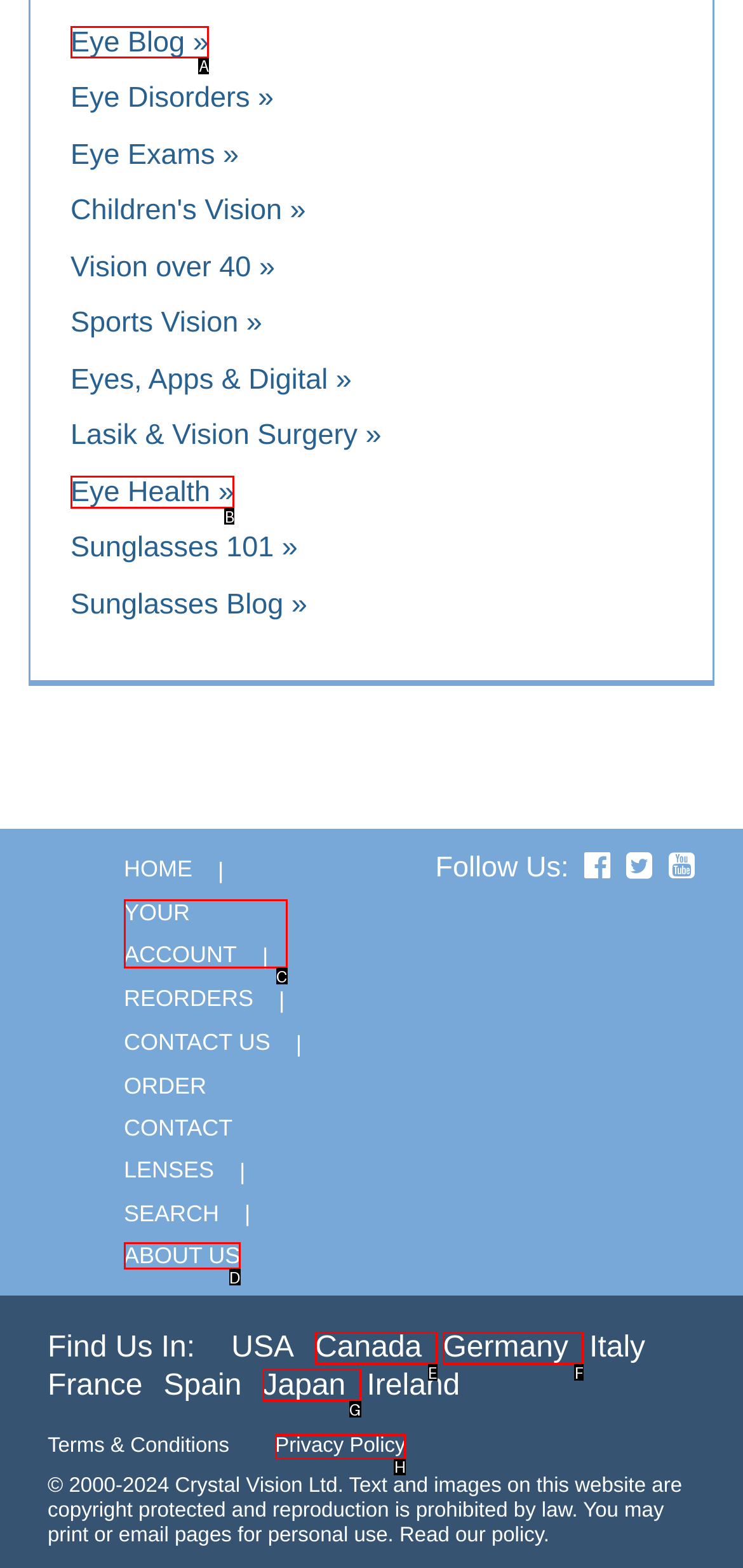Indicate which red-bounded element should be clicked to perform the task: Go to Eye Blog Answer with the letter of the correct option.

A